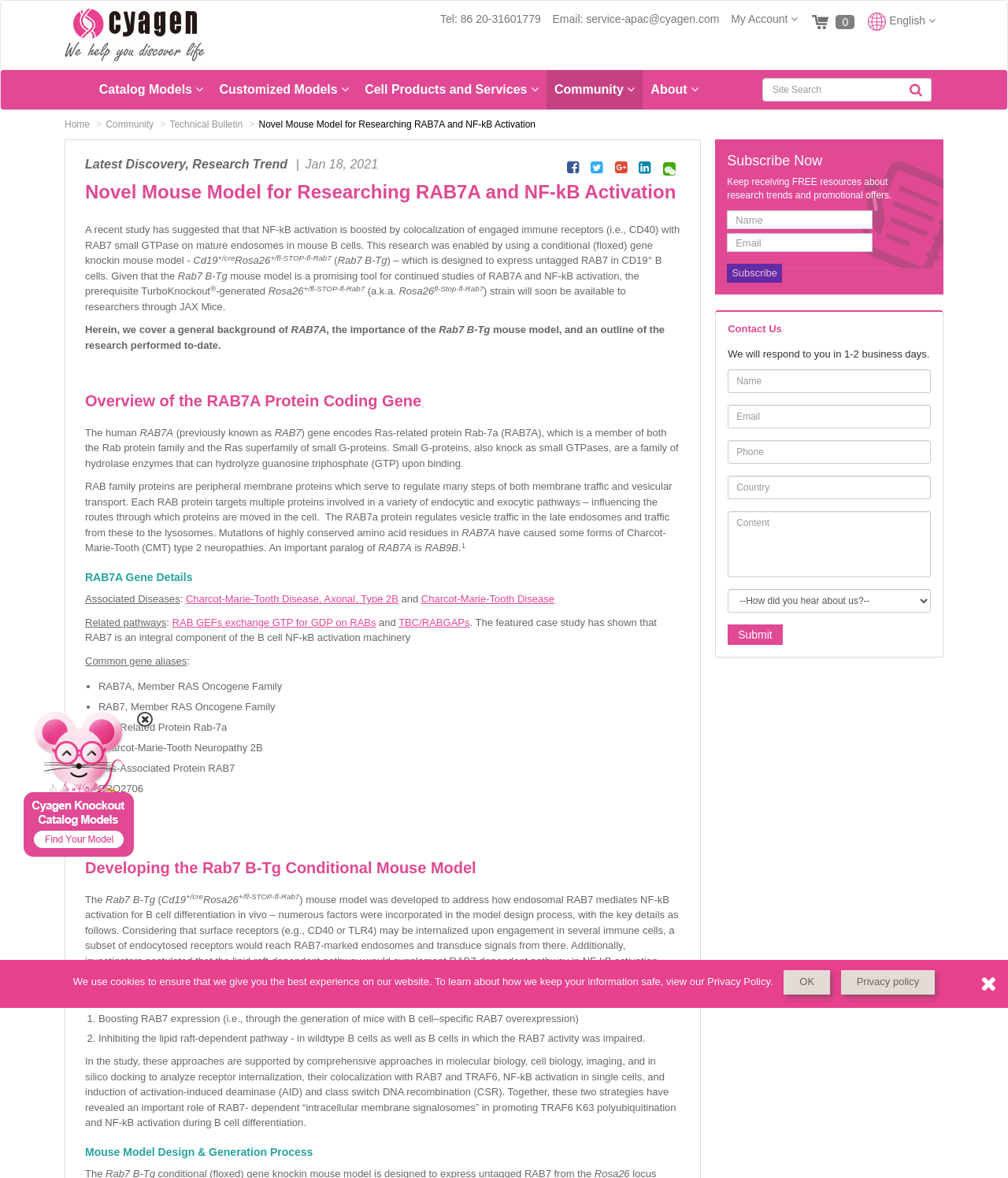Determine the bounding box coordinates of the area to click in order to meet this instruction: "Search by keyword/lot number/product name".

[0.745, 0.066, 0.936, 0.086]